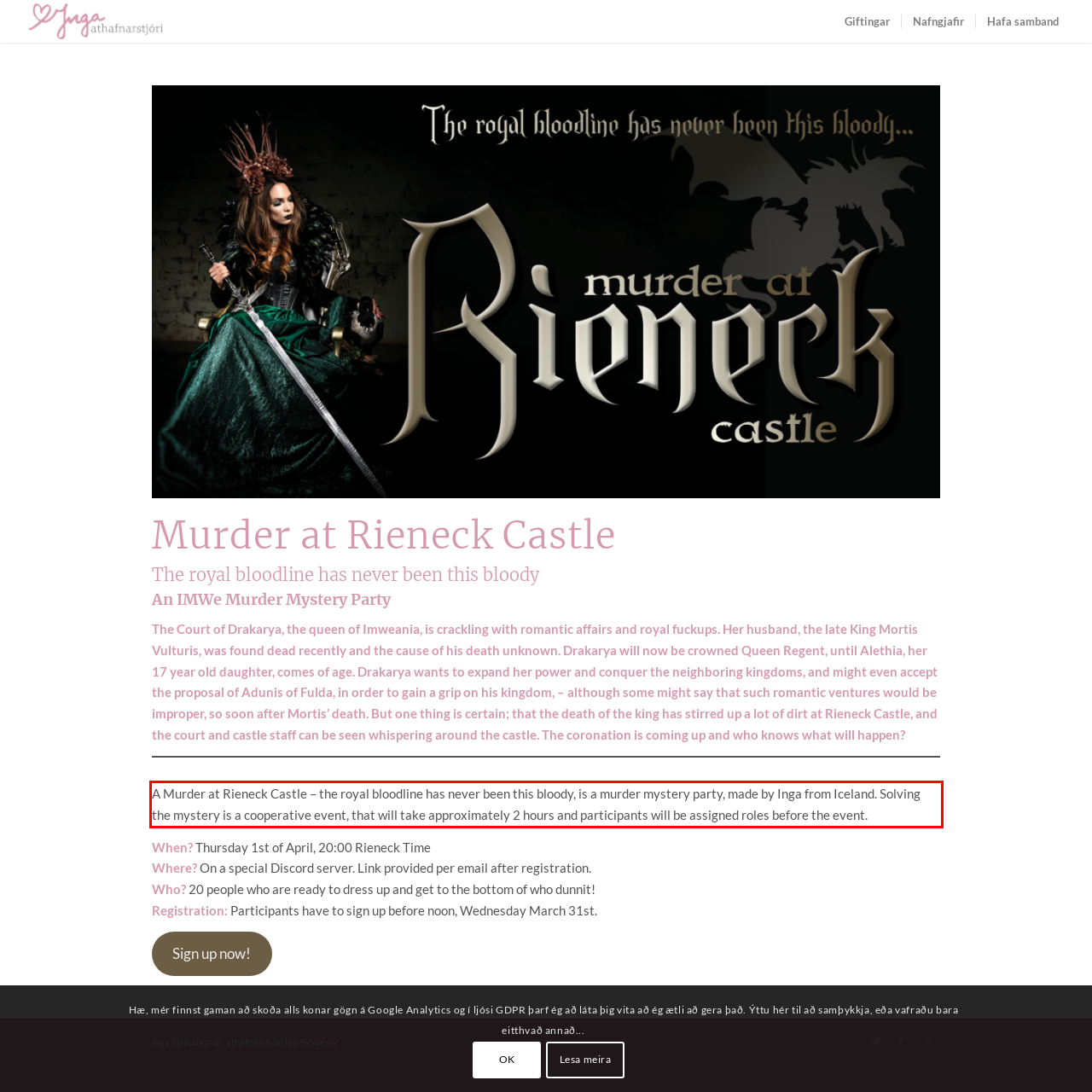In the given screenshot, locate the red bounding box and extract the text content from within it.

A Murder at Rieneck Castle – the royal bloodline has never been this bloody, is a murder mystery party, made by Inga from Iceland. Solving the mystery is a cooperative event, that will take approximately 2 hours and participants will be assigned roles before the event.